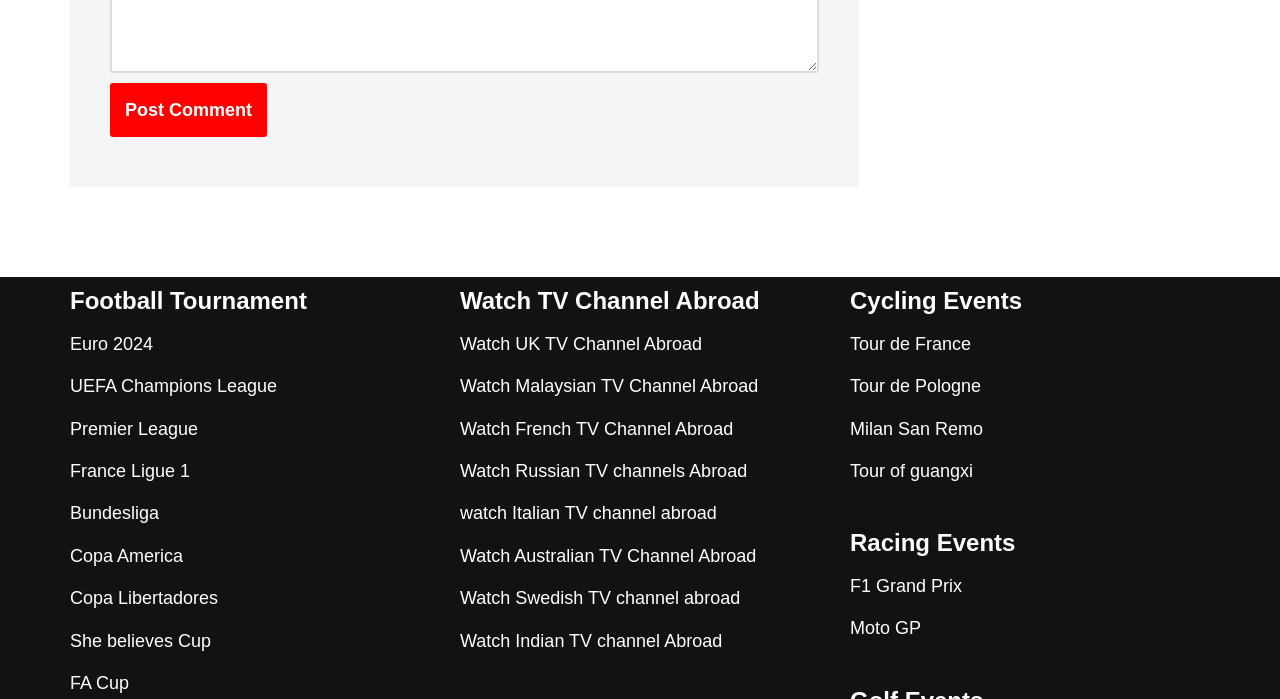Provide a one-word or short-phrase response to the question:
How many TV channels can be watched abroad?

Multiple